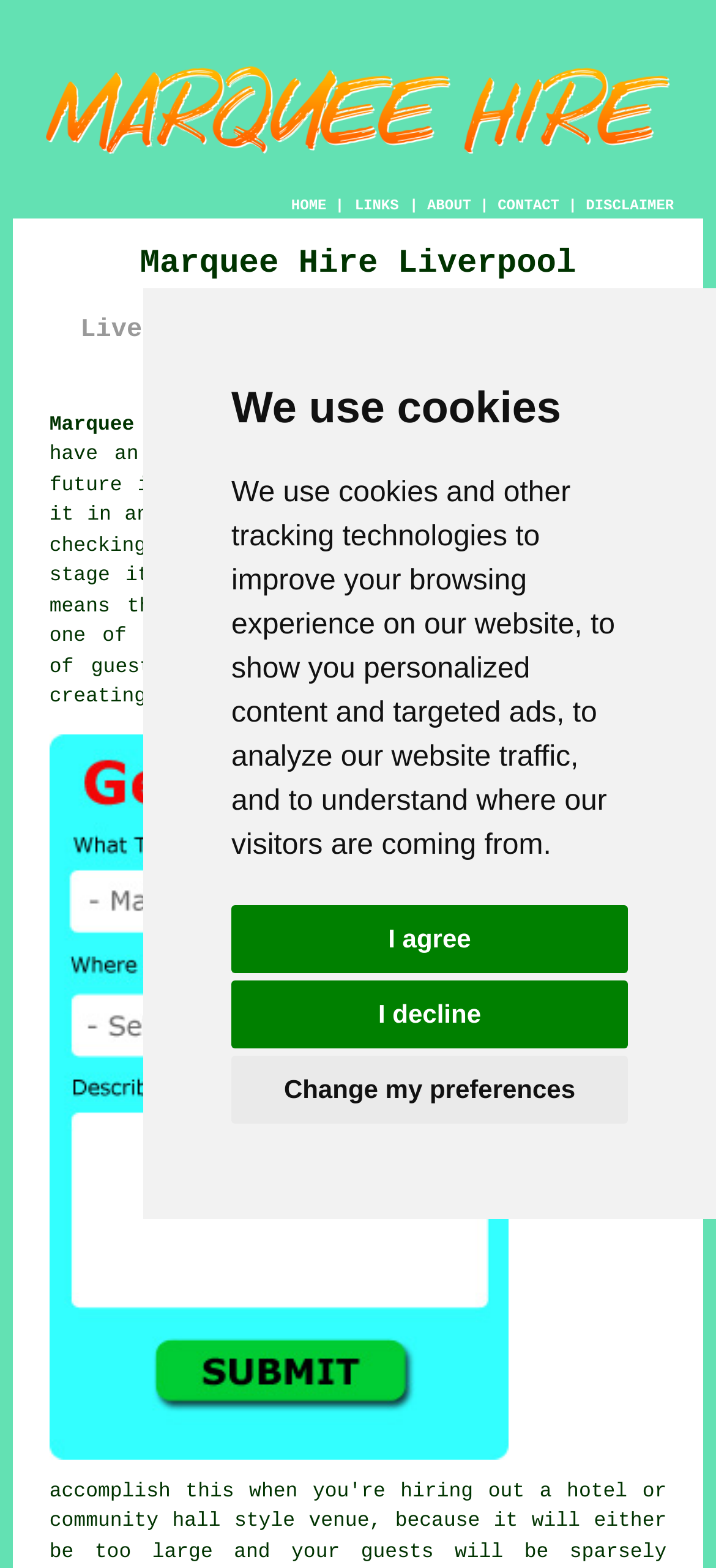Kindly respond to the following question with a single word or a brief phrase: 
What is the location served by the marquee hire service?

Liverpool, Merseyside